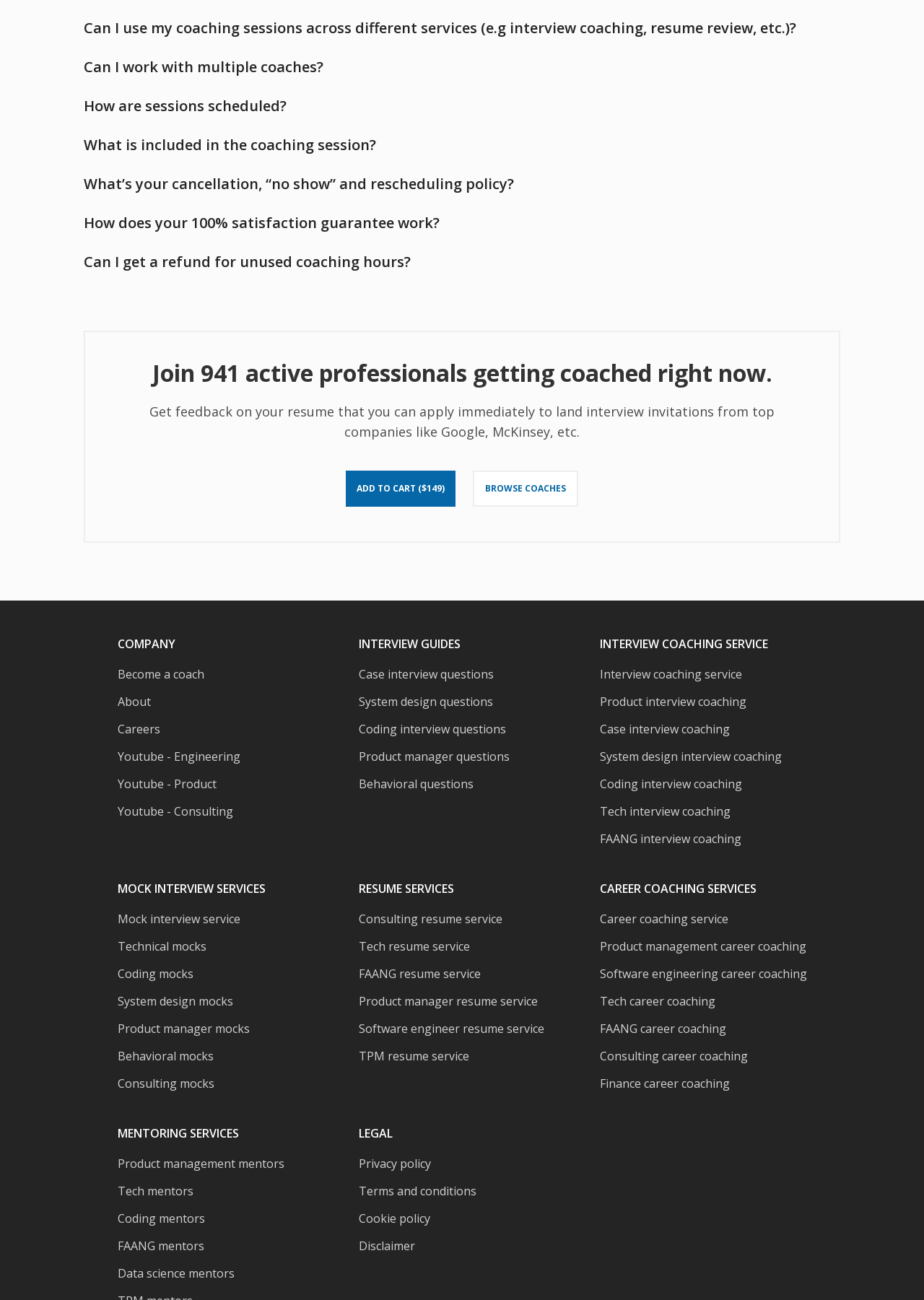Please give the bounding box coordinates of the area that should be clicked to fulfill the following instruction: "Expand the first frequently asked question". The coordinates should be in the format of four float numbers from 0 to 1, i.e., [left, top, right, bottom].

[0.091, 0.013, 0.909, 0.03]